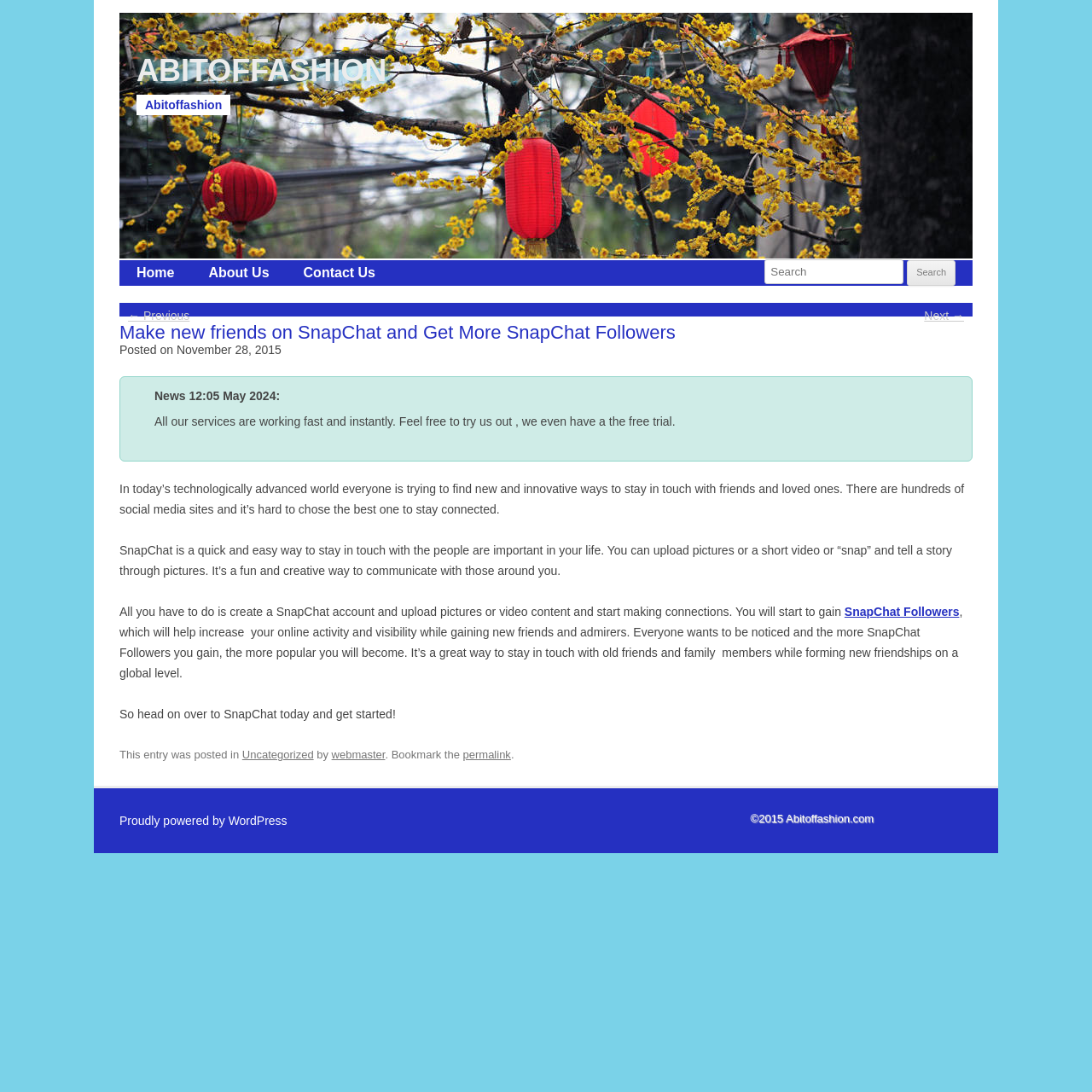Write an exhaustive caption that covers the webpage's main aspects.

This webpage is about making new friends on SnapChat and getting more SnapChat followers. At the top, there is a link to skip to the primary content. Below that, there is a group of elements, including a heading with the title "ABITOFFASHION" and a link to "Abitoffashion". 

To the right of this group, there is an image with the same title "Abitoffashion". Below the image, there is a search bar with a textbox and a search button. 

On the left side, there is a main menu with links to "Home", "About Us", and "Contact Us". Below the main menu, there is a heading "Post navigation" with links to "Previous" and "Next". 

The main content of the webpage is an article with a heading "Make new friends on SnapChat and Get More SnapChat Followers". The article has several paragraphs of text, including information about SnapChat and how to use it to stay in touch with friends and loved ones. There is also a link to "SnapChat Followers" within the text. 

At the bottom of the webpage, there is a footer with information about the post, including the category "Uncategorized" and the author "webmaster". There is also a copyright notice "©2015 Abitoffashion.com" and a link to "Proudly powered by WordPress".